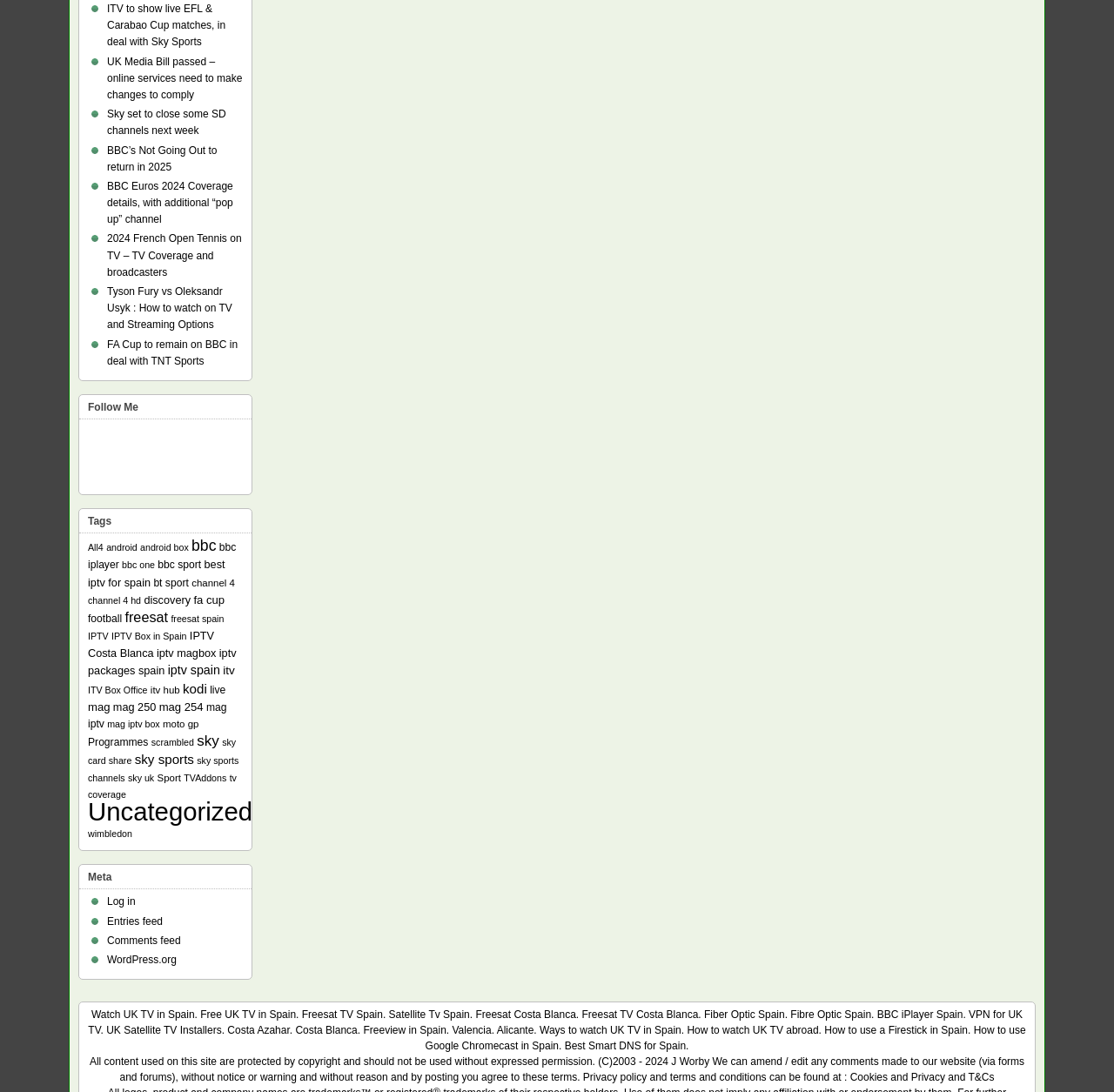Identify the bounding box coordinates for the element you need to click to achieve the following task: "Log in to the website". Provide the bounding box coordinates as four float numbers between 0 and 1, in the form [left, top, right, bottom].

[0.096, 0.82, 0.122, 0.831]